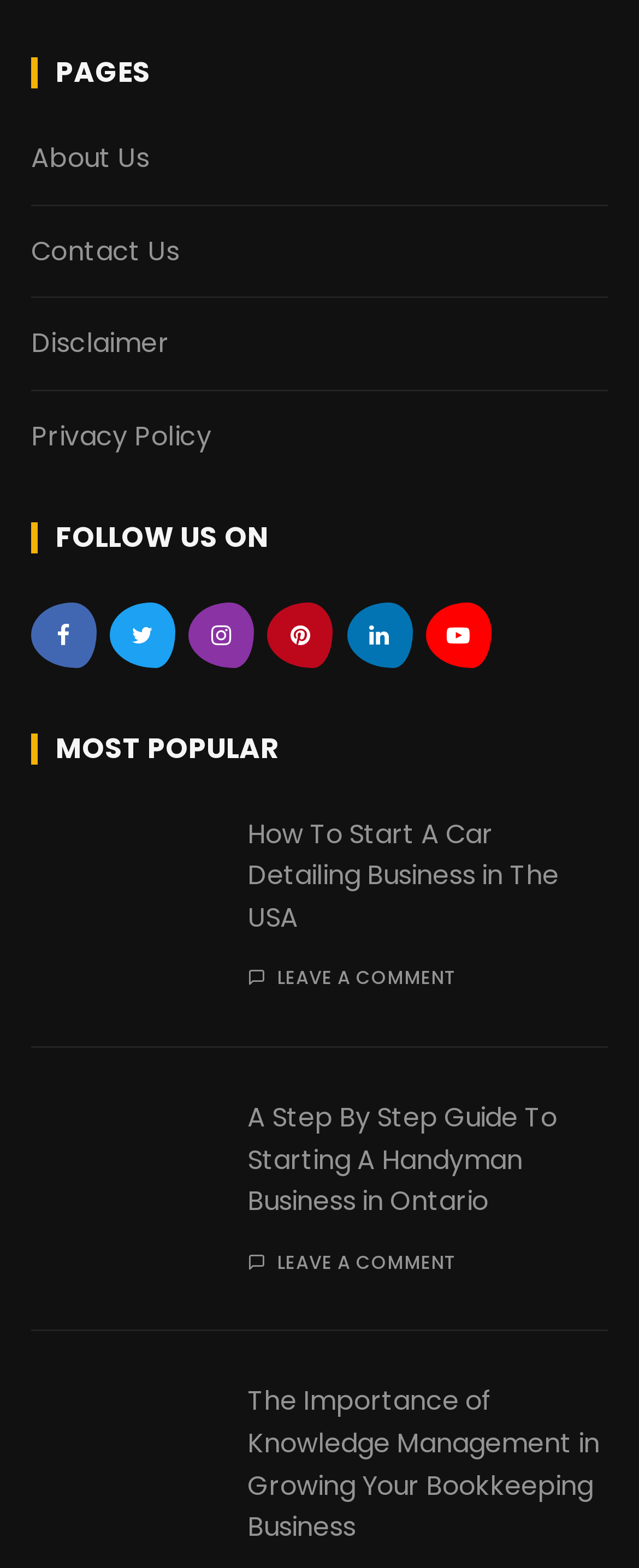Given the element description Leave a comment, identify the bounding box coordinates for the UI element on the webpage screenshot. The format should be (top-left x, top-left y, bottom-right x, bottom-right y), with values between 0 and 1.

[0.434, 0.619, 0.714, 0.63]